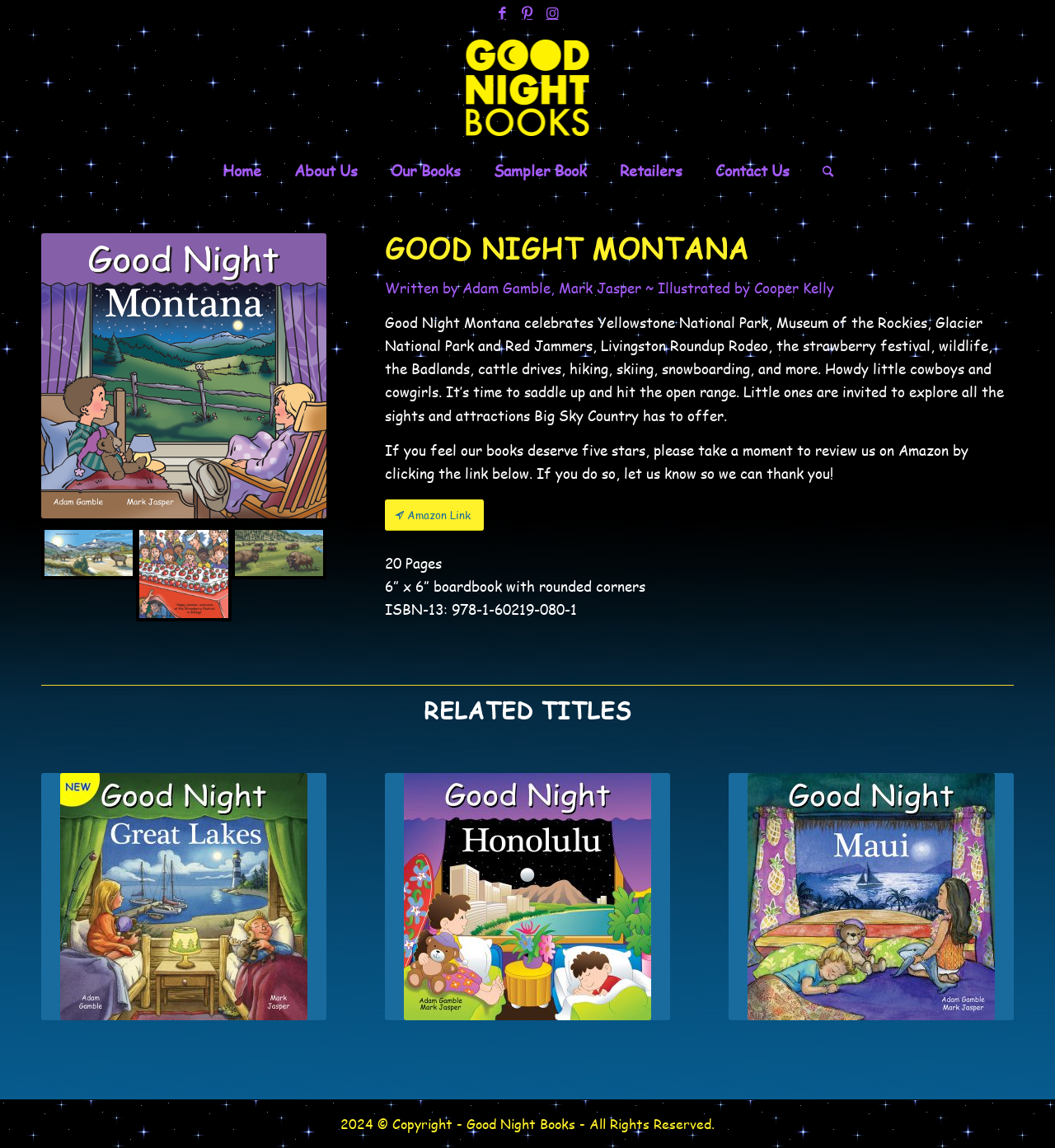What is the size of the book?
Please give a well-detailed answer to the question.

The size of the book is obtained from the StaticText element '6” x 6” boardbook with rounded corners'.